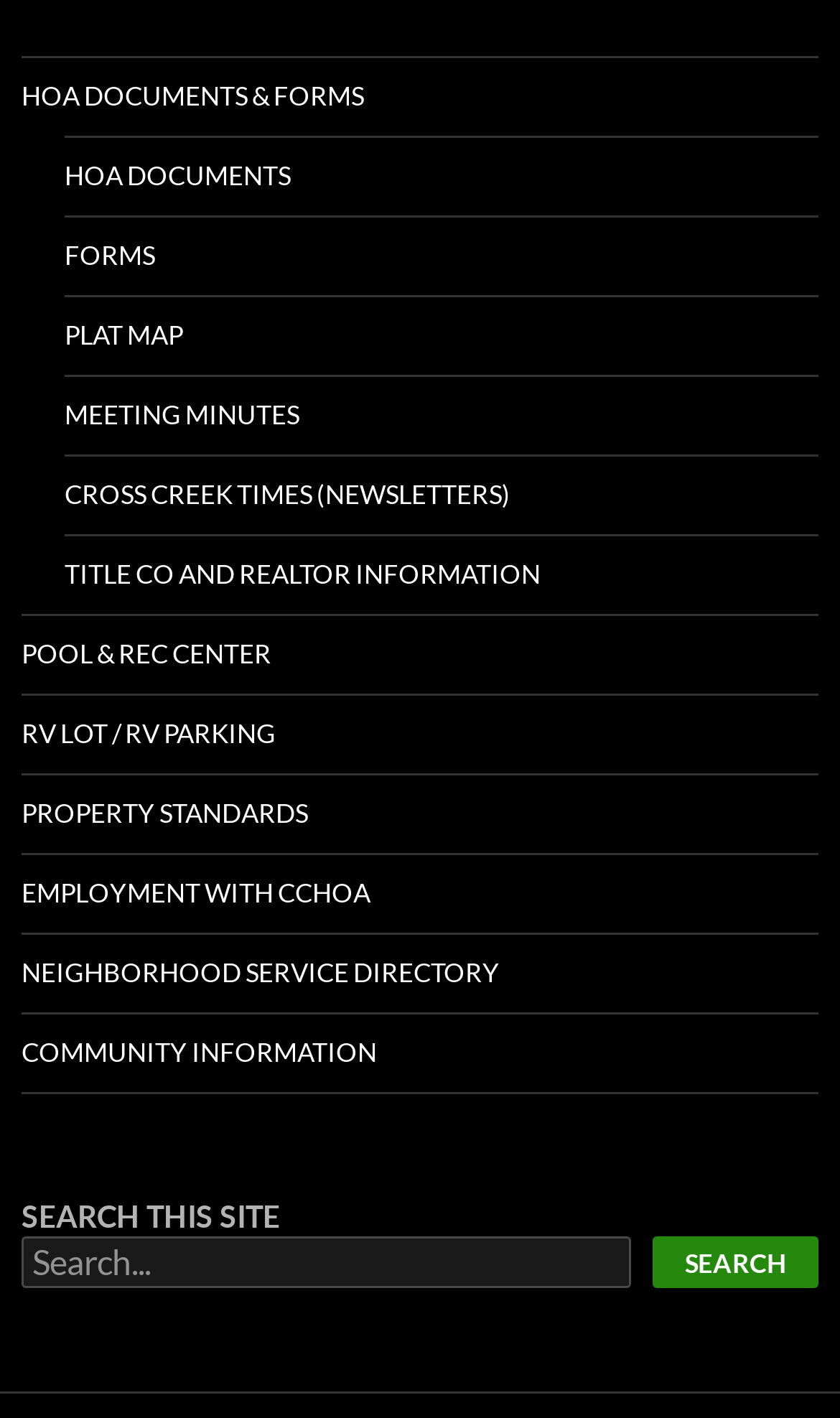What is the first link in the top section?
Please answer the question with a detailed response using the information from the screenshot.

I looked at the top section of the webpage and found the first link, which is 'HOA DOCUMENTS & FORMS'.